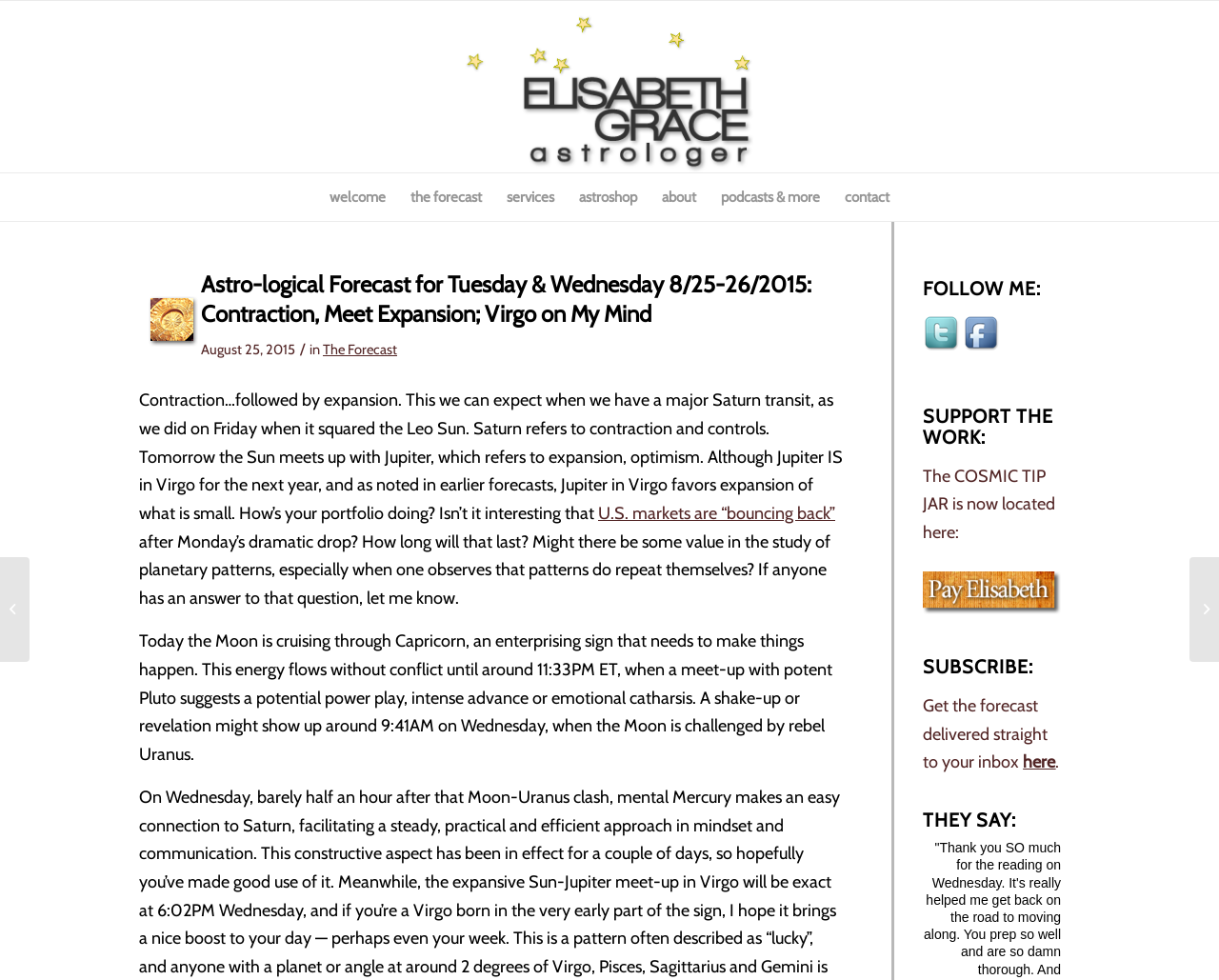Identify the bounding box coordinates of the region I need to click to complete this instruction: "Learn about the organization".

None